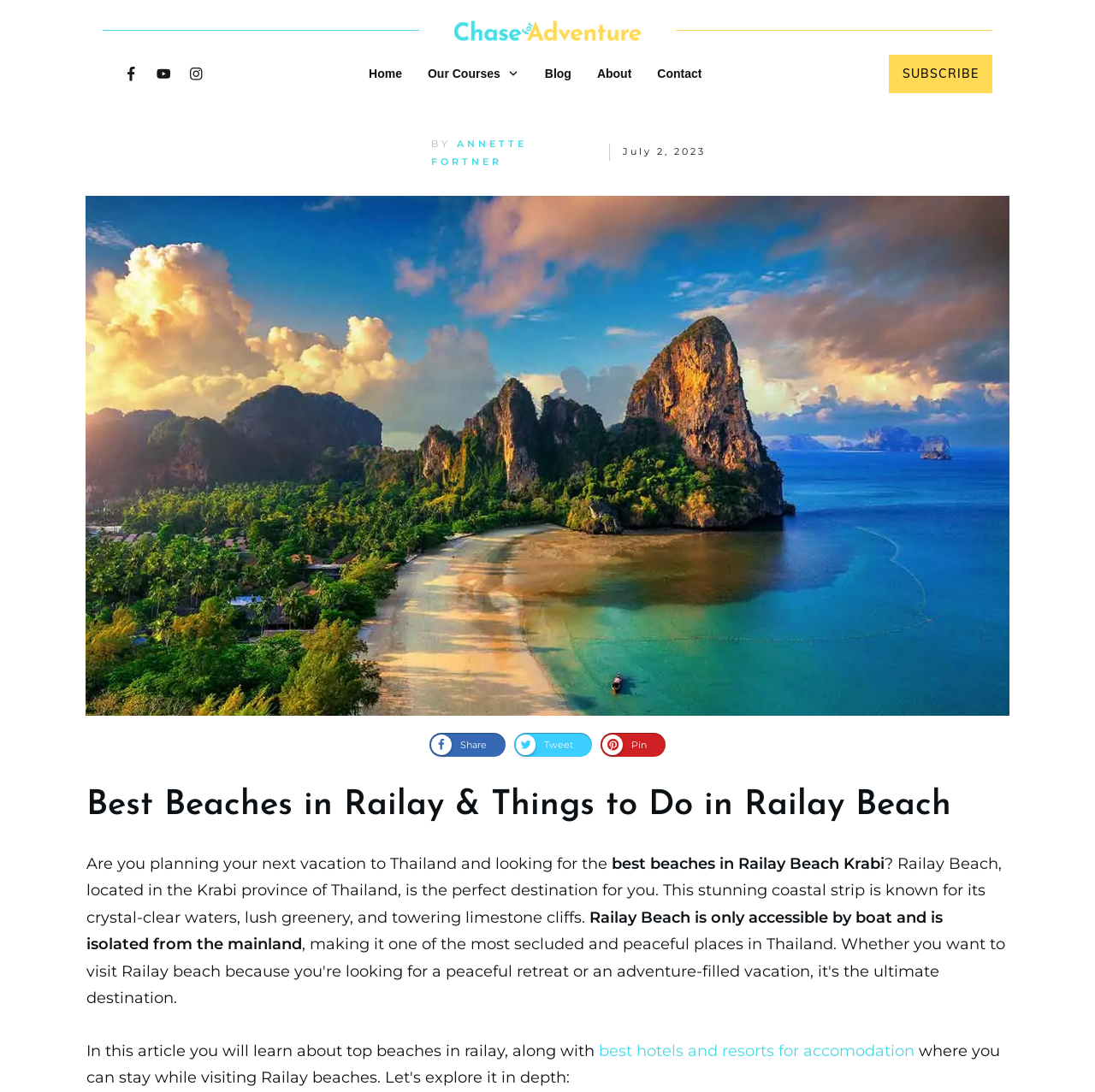Locate the bounding box coordinates of the clickable area needed to fulfill the instruction: "Share the article on social media".

[0.392, 0.671, 0.461, 0.693]